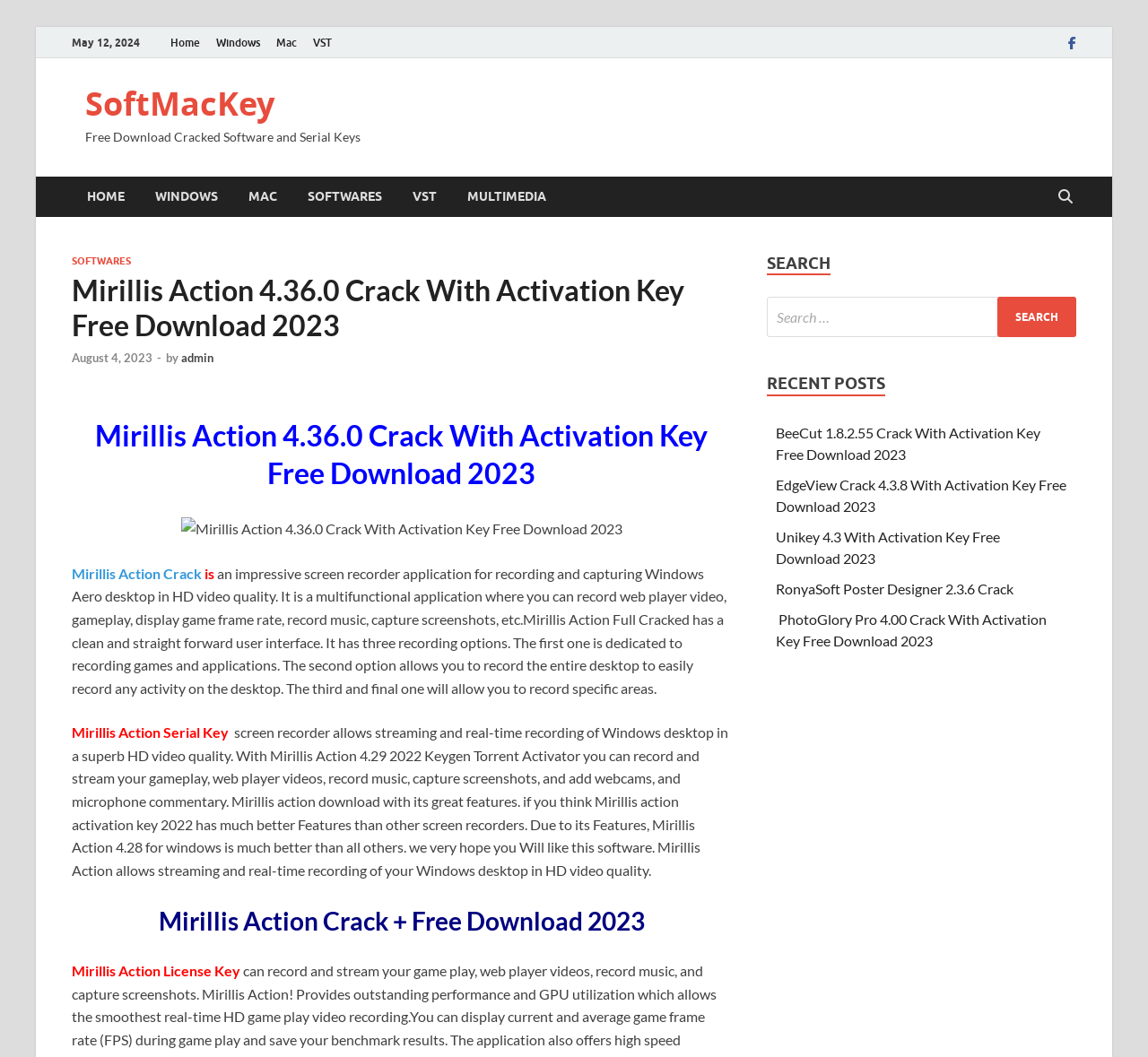Find the bounding box coordinates of the UI element according to this description: "parent_node: Search for: value="Search"".

[0.869, 0.281, 0.938, 0.319]